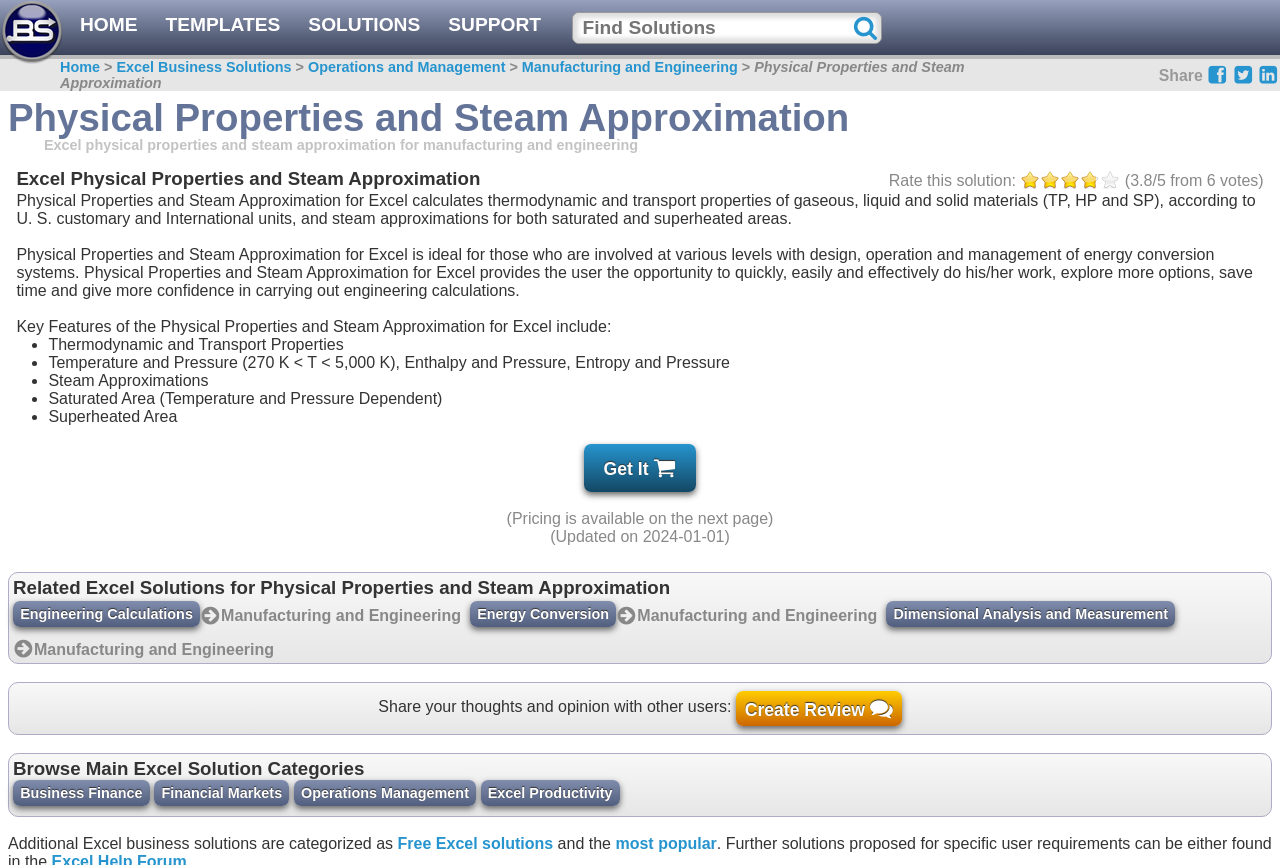Articulate a detailed summary of the webpage's content and design.

This webpage is about Physical Properties and Steam Approximation for Excel, a tool that calculates thermodynamic and transport properties of gaseous, liquid, and solid materials. 

At the top of the page, there are four links: HOME, TEMPLATES, SOLUTIONS, and SUPPORT, which are aligned horizontally. Below these links, there is a search box with a label "Find Solutions" on the left and a small "l" icon on the right. 

On the left side of the page, there is a breadcrumb navigation menu that shows the current location: Home > Excel Business Solutions > Operations and Management > Manufacturing and Engineering > Physical Properties and Steam Approximation. 

The main content of the page is divided into several sections. The first section has a heading "Physical Properties and Steam Approximation" and a subheading "Excel physical properties and steam approximation for manufacturing and engineering". 

Below the headings, there is a table with two columns. The left column has a heading "Excel Physical Properties and Steam Approximation" and the right column has a rating system with five stars and a text "Rate this solution: 1 star 2 stars 3 stars 4 stars 5 stars (3.8/5 from 6 votes)". 

The next section describes the Physical Properties and Steam Approximation for Excel, including its features and benefits. It explains that the tool calculates thermodynamic and transport properties of materials according to U.S. customary and International units, and provides steam approximations for both saturated and superheated areas. The section also lists the key features of the tool, including thermodynamic and transport properties, temperature and pressure, enthalpy and pressure, entropy and pressure, steam approximations, and more. 

There is a "Get It" button with a link to the pricing page and a note that the pricing is available on the next page. The section also mentions that the tool was updated on 2024-01-01. 

The following section is titled "Related Excel Solutions for Physical Properties and Steam Approximation" and lists several related solutions, including Engineering Calculations, Energy Conversion, Dimensional Analysis and Measurement, all under the category of Manufacturing and Engineering. 

The next section has a heading "Share your thoughts and opinion with other users" and a link to create a review. 

Finally, the last section is titled "Browse Main Excel Solution Categories" and lists several categories, including Business Finance, Financial Markets, Operations Management, and Excel Productivity.